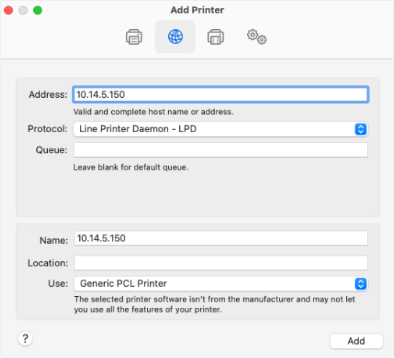Provide a comprehensive description of the image.

The image displays a user interface for adding a printer, titled "Add Printer." It features several input fields where users can enter necessary information to configure the printer settings. 

1. **Address**: The top field is labeled 'Address', prompting users to input a valid IP address or host name for the printer, in this case, it shows "10.14.5.150."
2. **Protocol**: Below the address, there's a drop-down menu labeled 'Protocol', pre-filled with "Line Printer Daemon - LPD," indicating the method for connecting to the printer.
3. **Queue**: The next field, labeled 'Queue', provides instructions to leave it blank for a default queue setup.
4. **Name and Location**: Further down, there are fields for entering the 'Name' and 'Location' of the printer. The 'Name' field displays "10.14.5.150," coinciding with the address for easy identification.
5. **Use**: The 'Use' field specifies the printer type selected, indicated as "Generic PCL Printer," with a note below warning that if the driver is not from the manufacturer, it might limit access to certain printer features.

Overall, this interface is designed to guide users through the process of adding a printer to their system efficiently, ensuring all necessary details are captured for successful configuration.